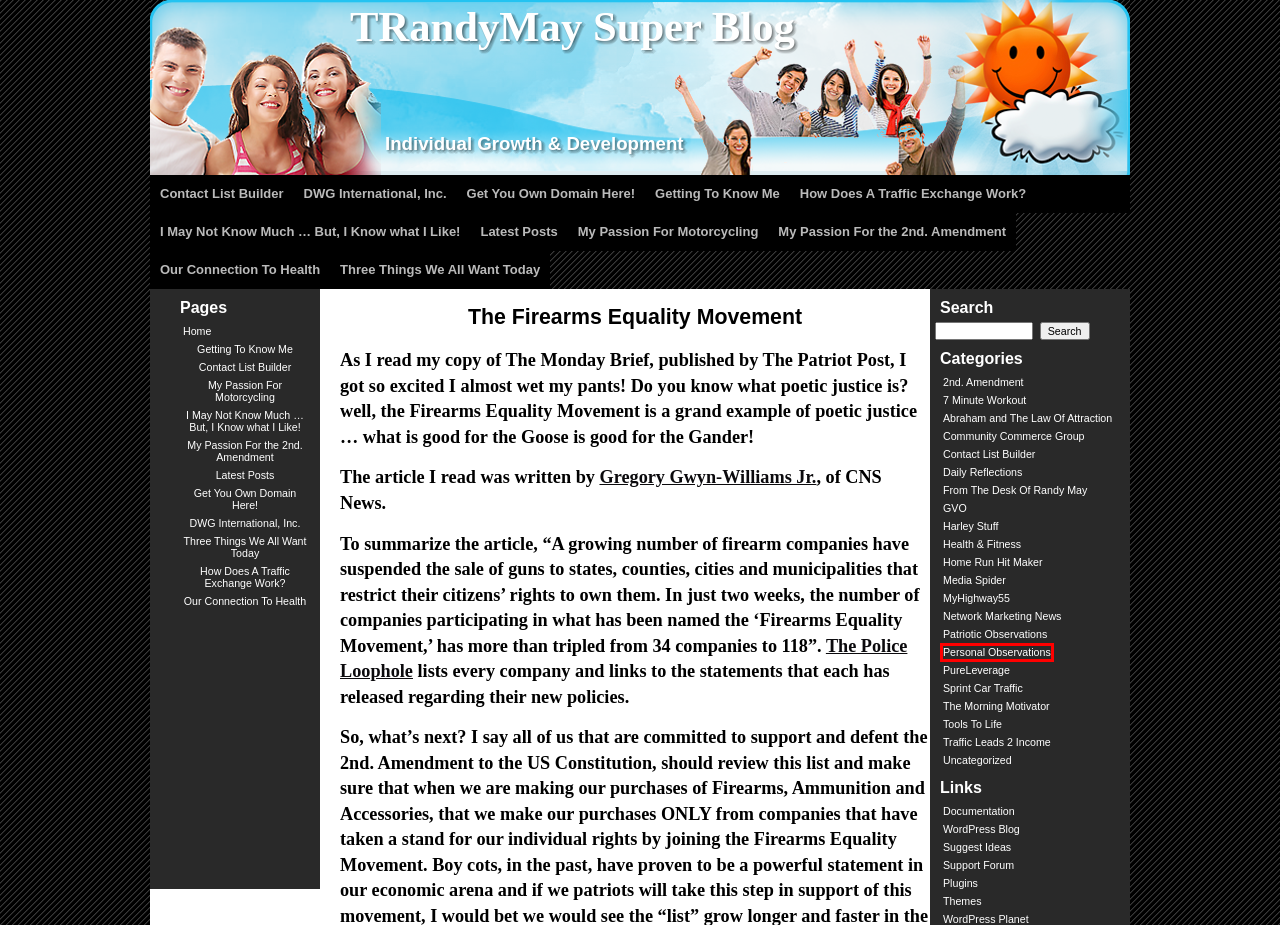Look at the given screenshot of a webpage with a red rectangle bounding box around a UI element. Pick the description that best matches the new webpage after clicking the element highlighted. The descriptions are:
A. » Health & Fitness
B. » Traffic Leads 2 Income
C. » Network Marketing News
D. » From The Desk Of Randy May
E. » Personal Observations
F. Requests and Feedback | WordPress.org
G. » Community Commerce Group
H. » My Passion For Motorcycling

E